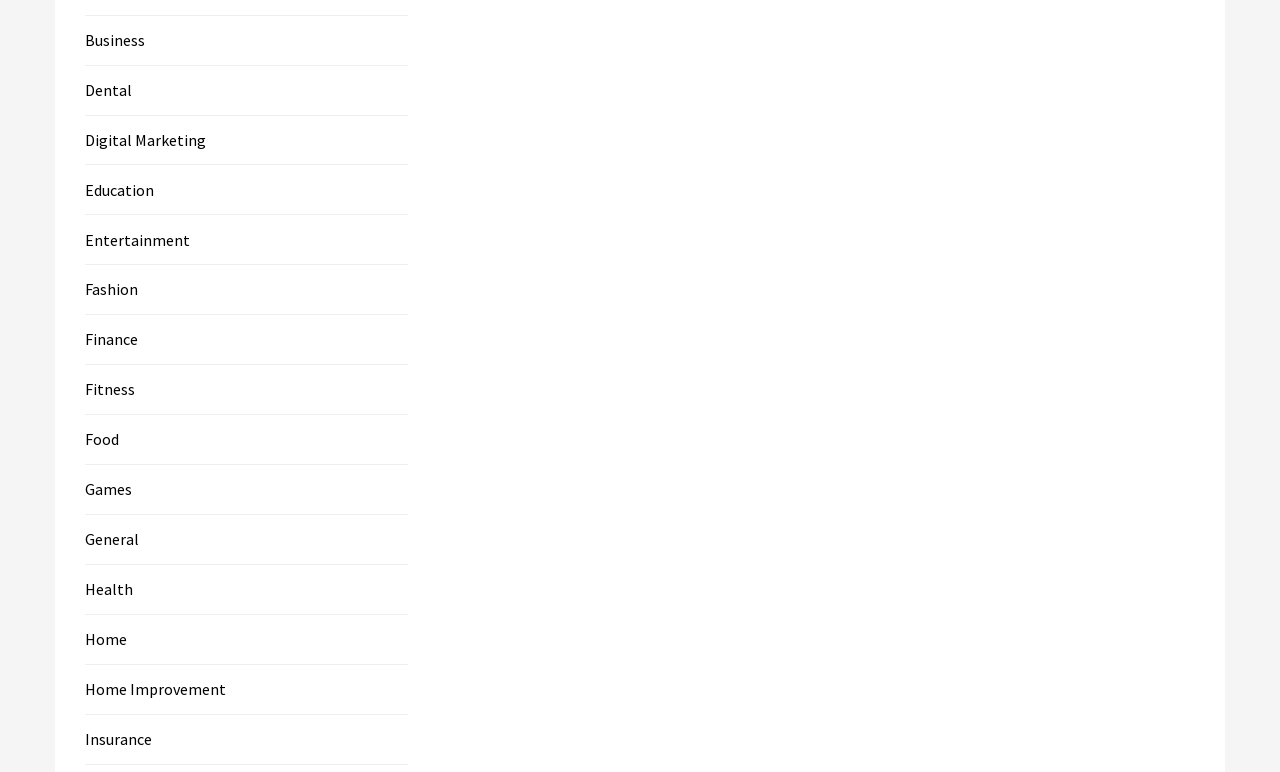Pinpoint the bounding box coordinates of the area that should be clicked to complete the following instruction: "Go to Finance". The coordinates must be given as four float numbers between 0 and 1, i.e., [left, top, right, bottom].

[0.066, 0.427, 0.108, 0.453]